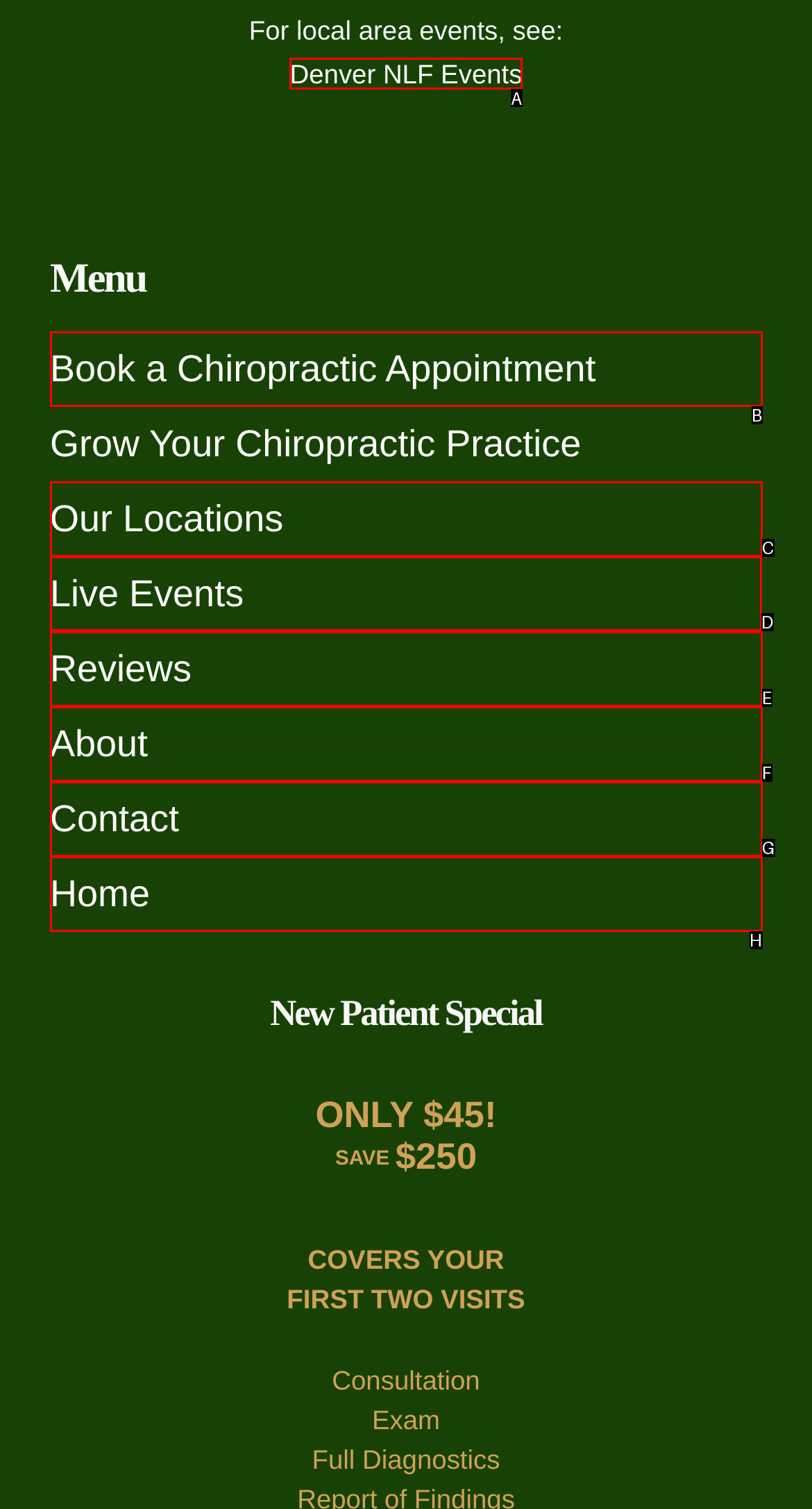For the given instruction: Visit Live Events, determine which boxed UI element should be clicked. Answer with the letter of the corresponding option directly.

D